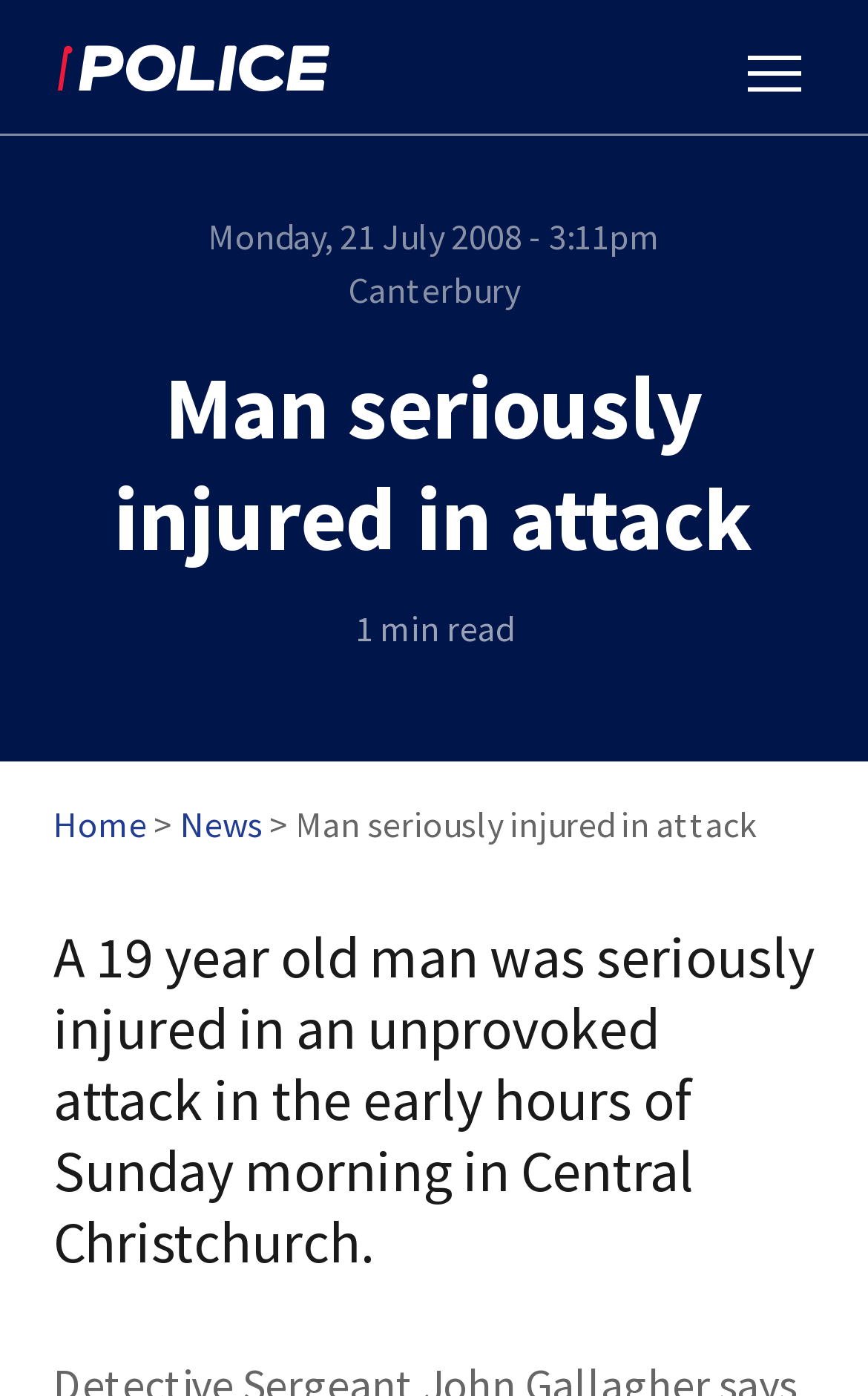Carefully examine the image and provide an in-depth answer to the question: What is the date of the news article?

I found the date of the news article by looking at the top section of the webpage, where it says 'Monday, 21 July 2008 - 3:11pm'. This indicates the date and time the article was published.